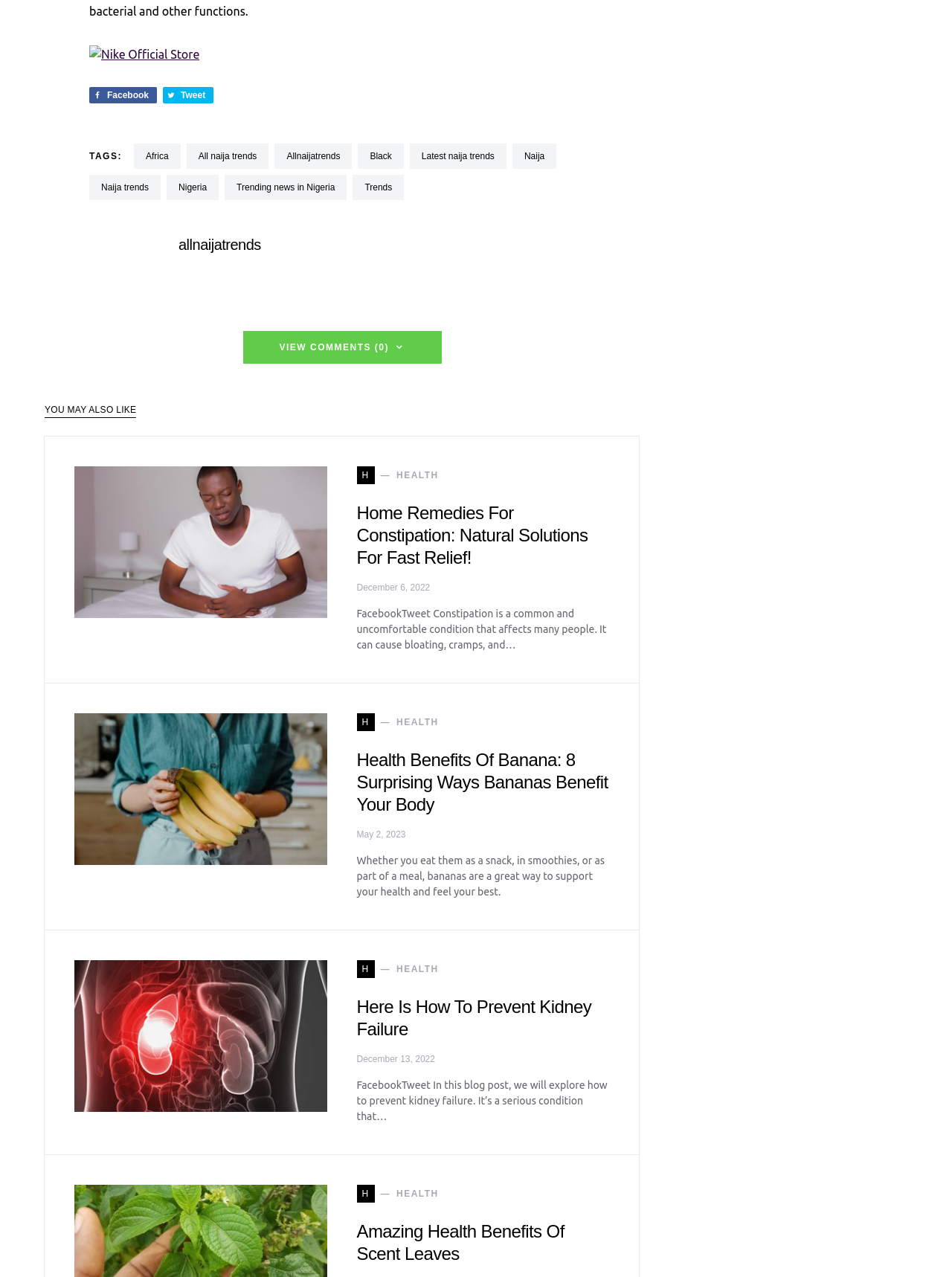Respond with a single word or phrase:
What is the purpose of the 'VIEW COMMENTS' button?

To view comments